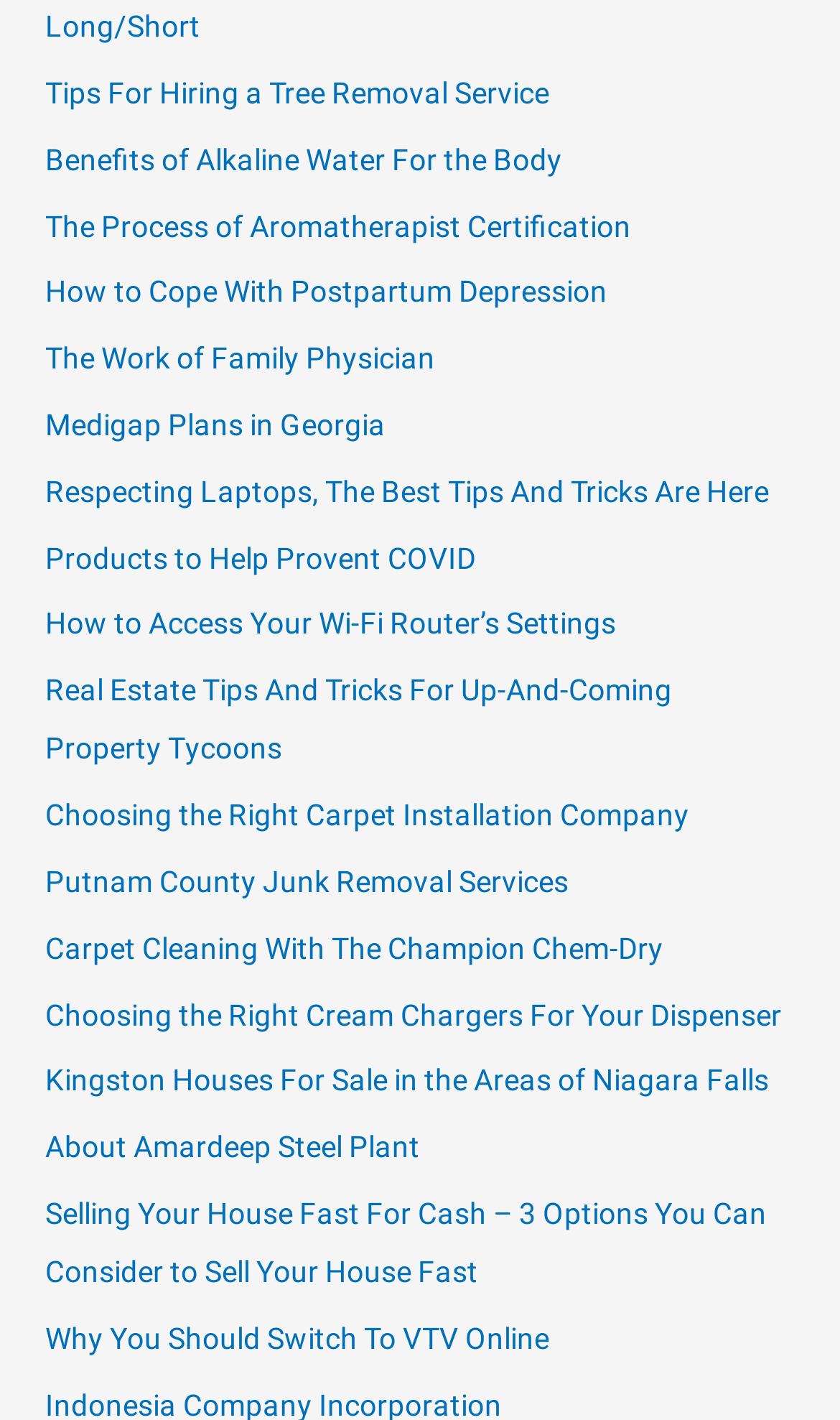Answer the question briefly using a single word or phrase: 
Are the links on the webpage related to a specific category?

No